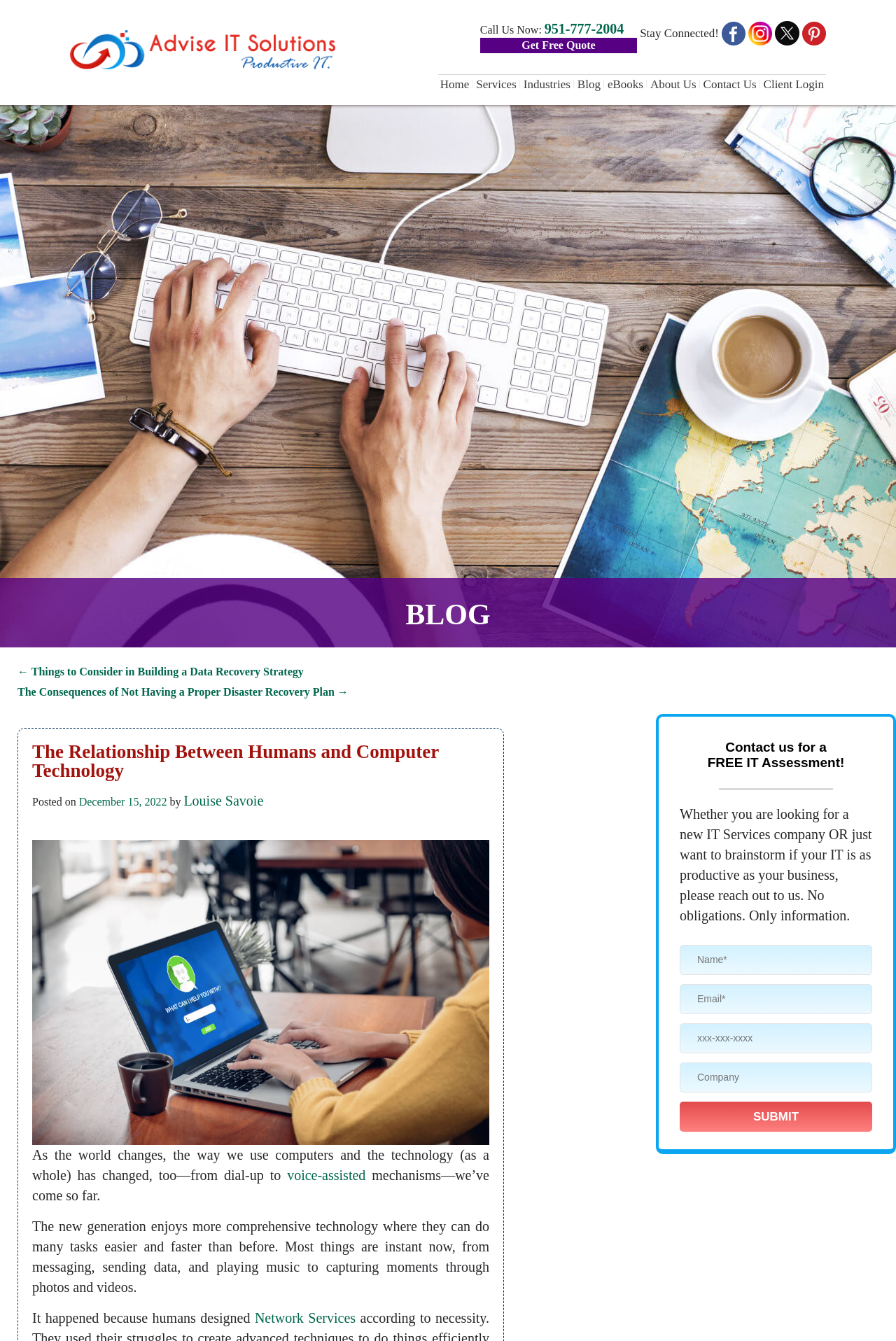Find the bounding box coordinates of the element to click in order to complete this instruction: "Click the 'Get Free Quote' button". The bounding box coordinates must be four float numbers between 0 and 1, denoted as [left, top, right, bottom].

[0.536, 0.028, 0.711, 0.04]